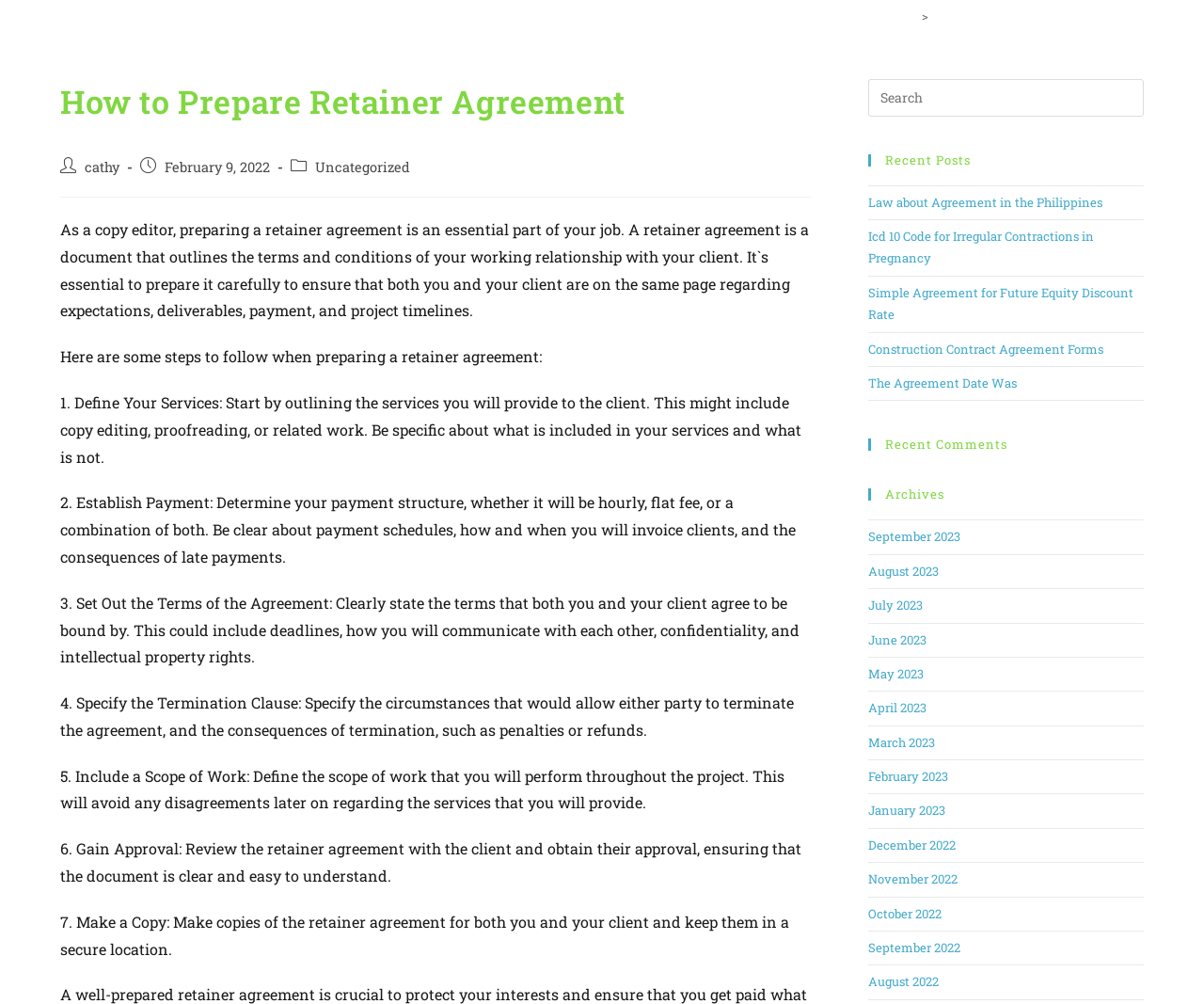Find the bounding box coordinates of the clickable area that will achieve the following instruction: "Read the 'How to Prepare Retainer Agreement' article".

[0.05, 0.078, 0.674, 0.143]